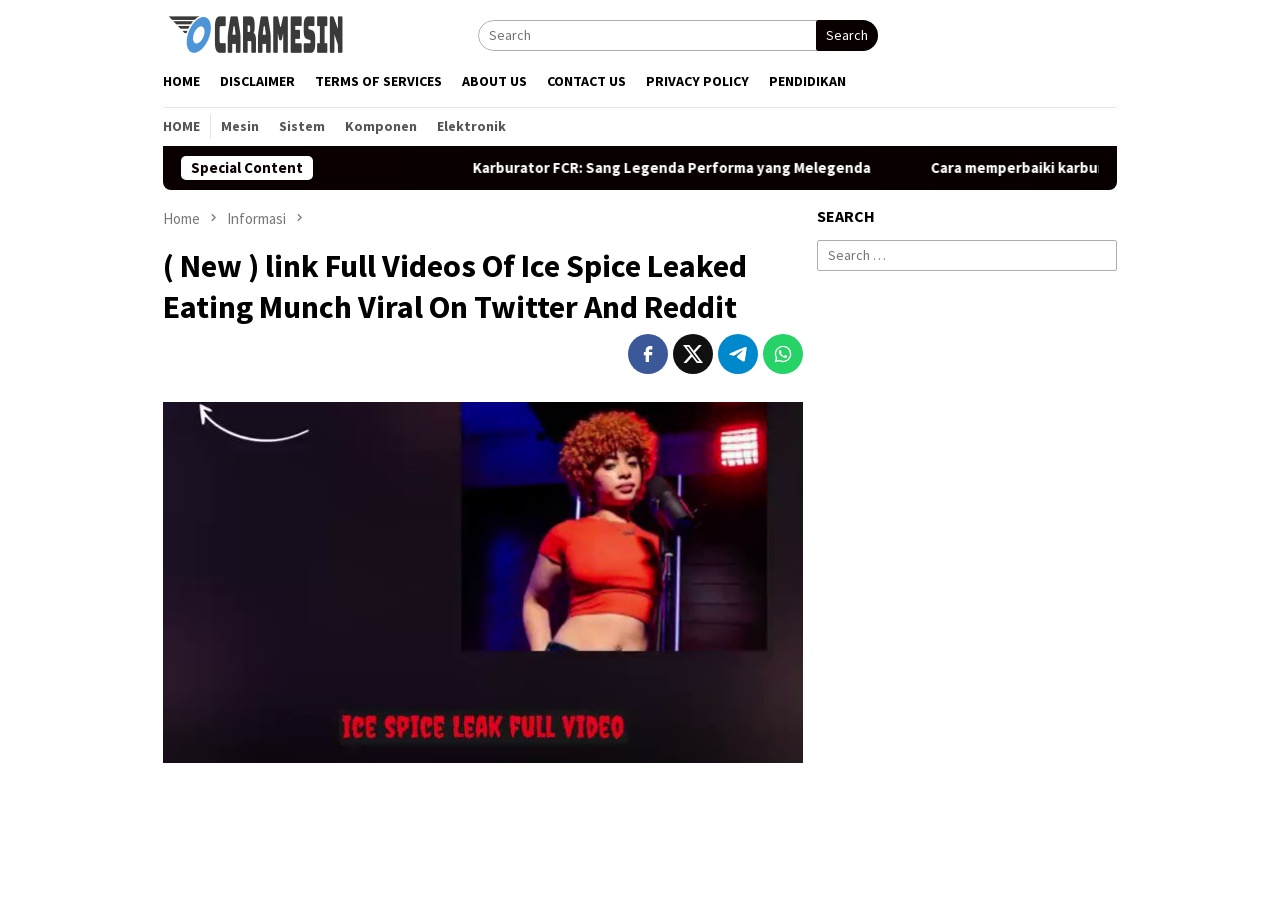Analyze and describe the webpage in a detailed narrative.

The webpage appears to be a blog or news article page with a focus on technology and machinery. At the top, there is a navigation menu with links to "HOME", "DISCLAIMER", "TERMS OF SERVICES", "ABOUT US", "CONTACT US", "PRIVACY POLICY", and "PENDIDIKAN". Below this menu, there is a secondary navigation menu with links to "HOME", "Mesin", "Sistem", "Komponen", and "Elektronik".

The main content area is divided into two sections. On the left, there is a section with a heading "Special Content" and two links to articles, "Cara memperbaiki karburator rx king yang eror" and "Fungsi Katup atau Klep Pada Mesin 4 Tak, begini penjelasannya". On the right, there is a section with a heading "( New ) link Full Videos Of Ice Spice Leaked Eating Munch Viral On Twitter And Reddit" and a table with a row of social media sharing links, including "Share this", "Tweet this", "Telegram Share", and "WhatsApp this". Below this table, there is a large image related to the article.

At the top right corner, there is a search bar with a label "SEARCH" and a textbox to input search queries. Above the search bar, there is a logo "Cara Mesin" with a link to the homepage. To the right of the logo, there is a search button.

Throughout the page, there are several links to different articles and sections, as well as a few images and a search bar. The overall layout is organized, with clear headings and concise text.